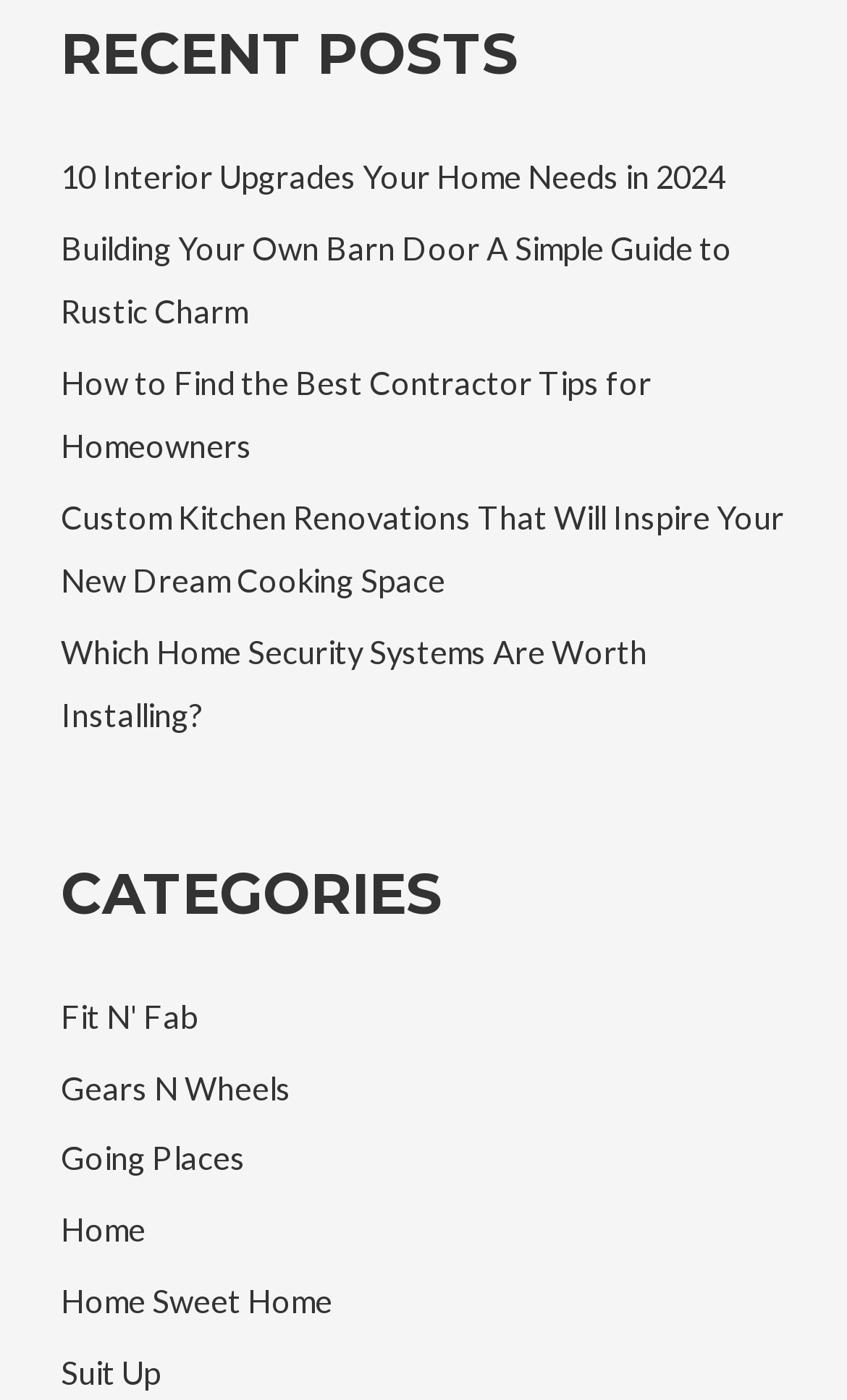What is the last category listed?
Give a detailed explanation using the information visible in the image.

I looked at the last link under the 'CATEGORIES' heading, which has the title 'Suit Up'.